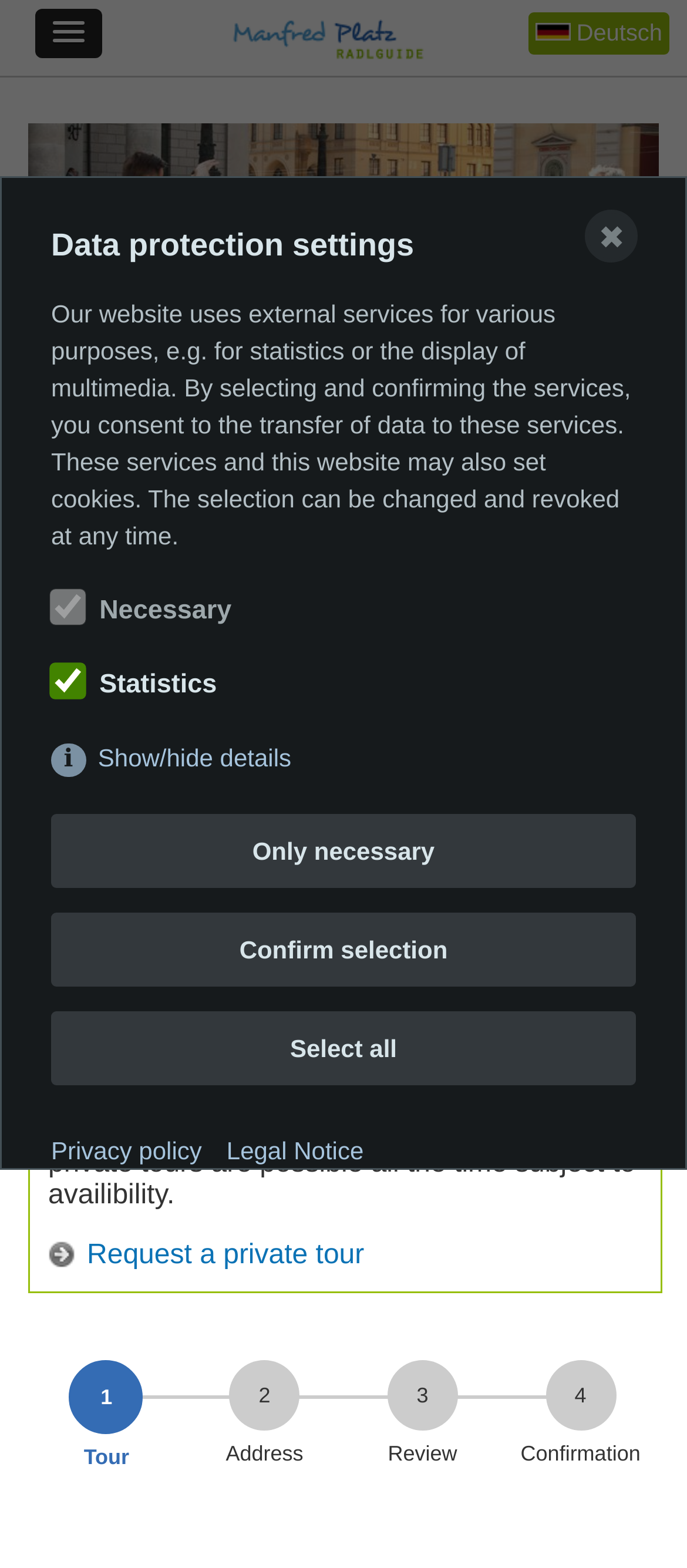What is the language of the website?
From the image, respond with a single word or phrase.

German